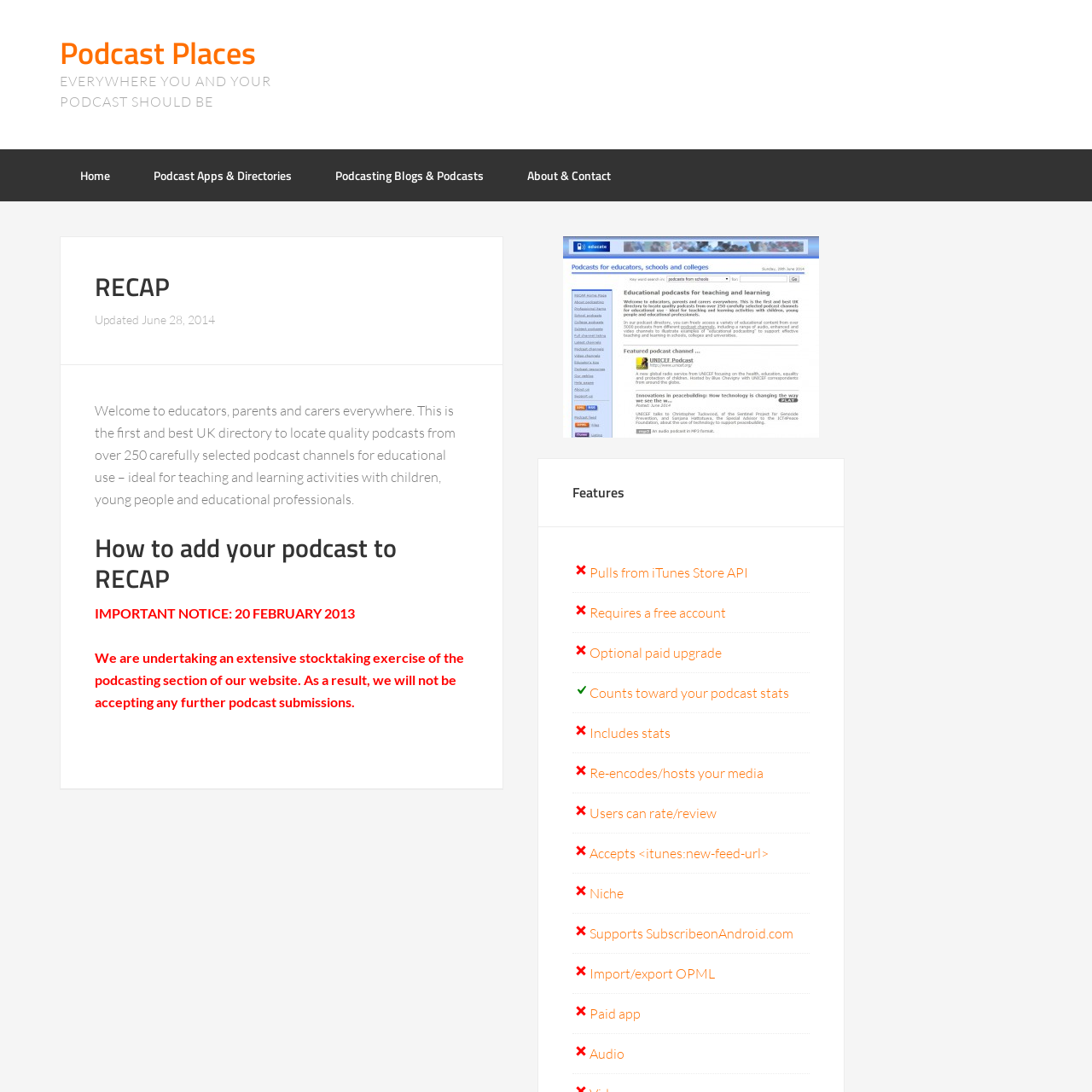Locate the bounding box coordinates of the element that needs to be clicked to carry out the instruction: "Click on About & Contact". The coordinates should be given as four float numbers ranging from 0 to 1, i.e., [left, top, right, bottom].

[0.464, 0.137, 0.578, 0.185]